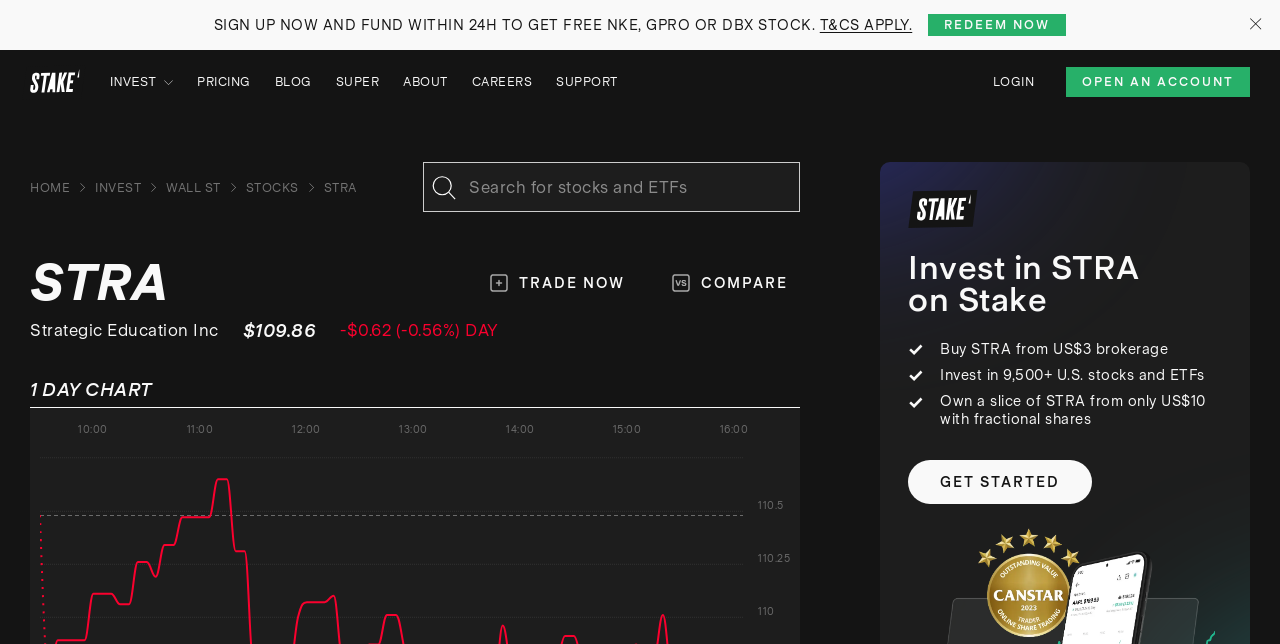Please identify the bounding box coordinates of the element's region that needs to be clicked to fulfill the following instruction: "View the 'ICC T20 World Cup: Bangladesh to face South Africa today' post". The bounding box coordinates should consist of four float numbers between 0 and 1, i.e., [left, top, right, bottom].

None